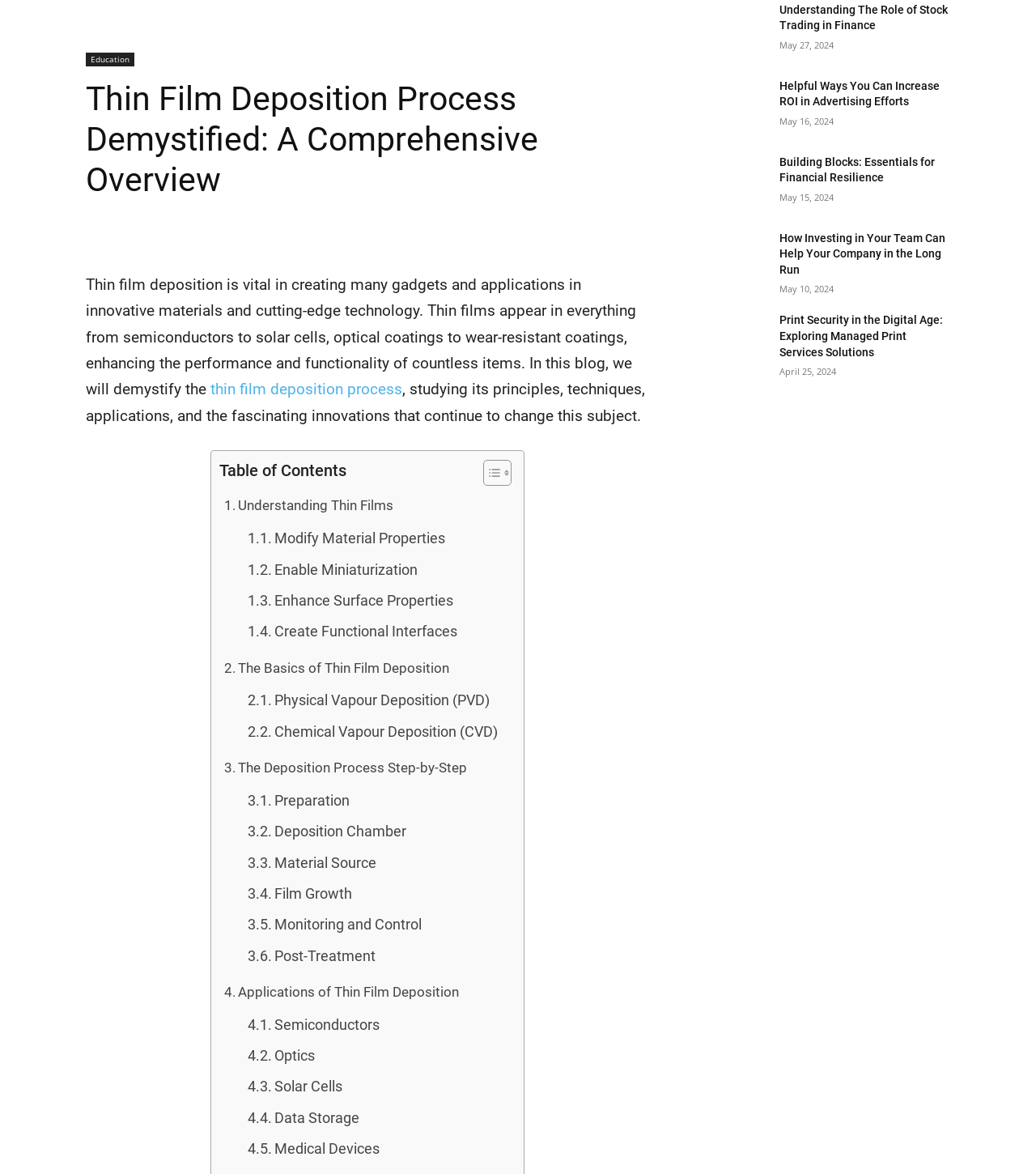Bounding box coordinates should be provided in the format (top-left x, top-left y, bottom-right x, bottom-right y) with all values between 0 and 1. Identify the bounding box for this UI element: Film Growth

[0.239, 0.75, 0.34, 0.774]